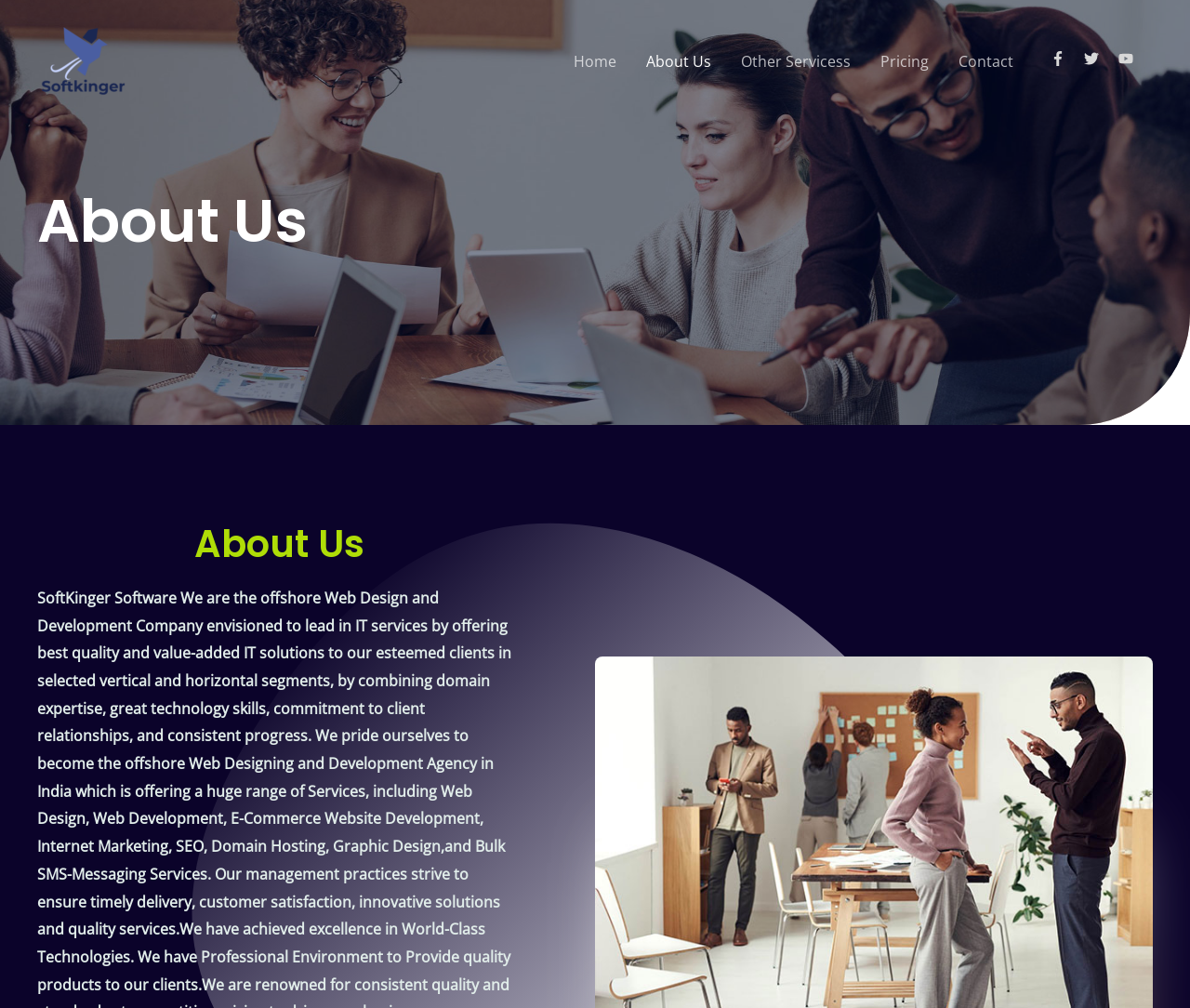Is the 'About Us' heading above or below the navigation menu?
Look at the webpage screenshot and answer the question with a detailed explanation.

I compared the y1 and y2 coordinates of the 'About Us' heading and the navigation menu. The 'About Us' heading has a y1 coordinate of 0.185, which is smaller than the y1 coordinate of the navigation menu, which is 0.031. Therefore, the 'About Us' heading is above the navigation menu.